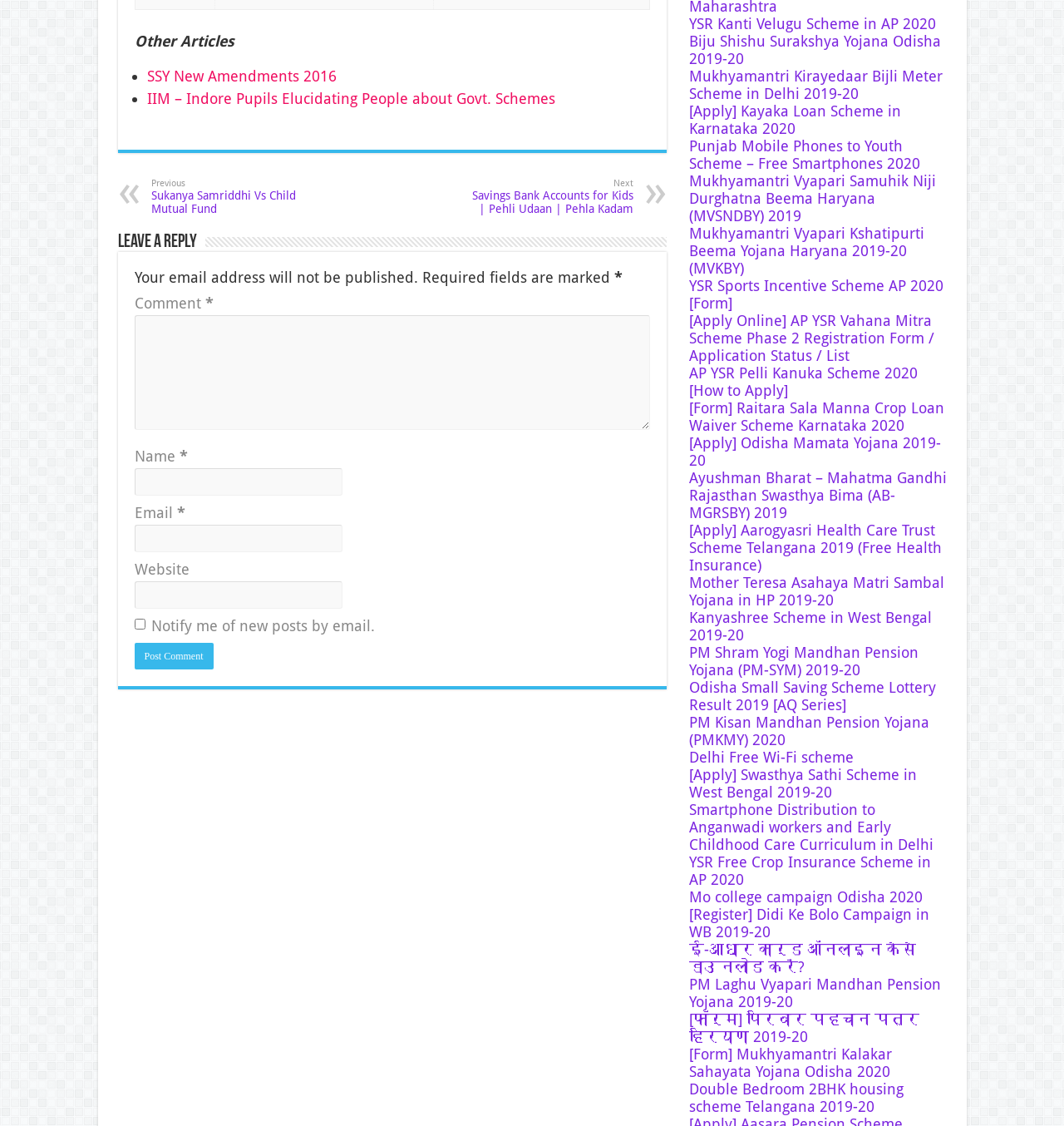Find the bounding box coordinates of the clickable element required to execute the following instruction: "Click on 'Post Comment'". Provide the coordinates as four float numbers between 0 and 1, i.e., [left, top, right, bottom].

[0.126, 0.571, 0.2, 0.594]